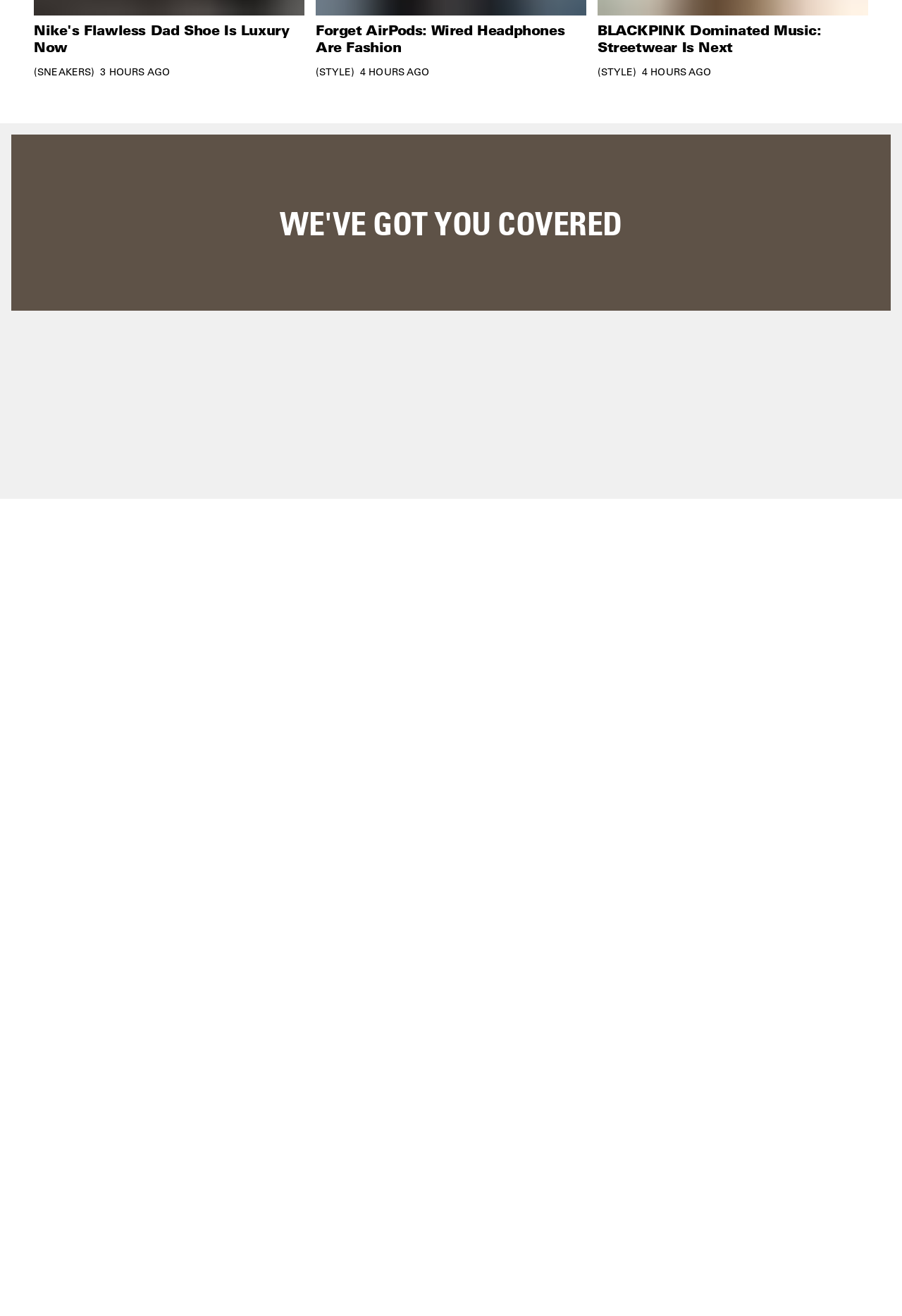Examine the image and give a thorough answer to the following question:
What social media platforms are available for users to follow?

The social media platforms available for users to follow are Instagram, TikTok, Discord, Twitter, YouTube, and Facebook, as indicated by the icons located at the bottom of the webpage.